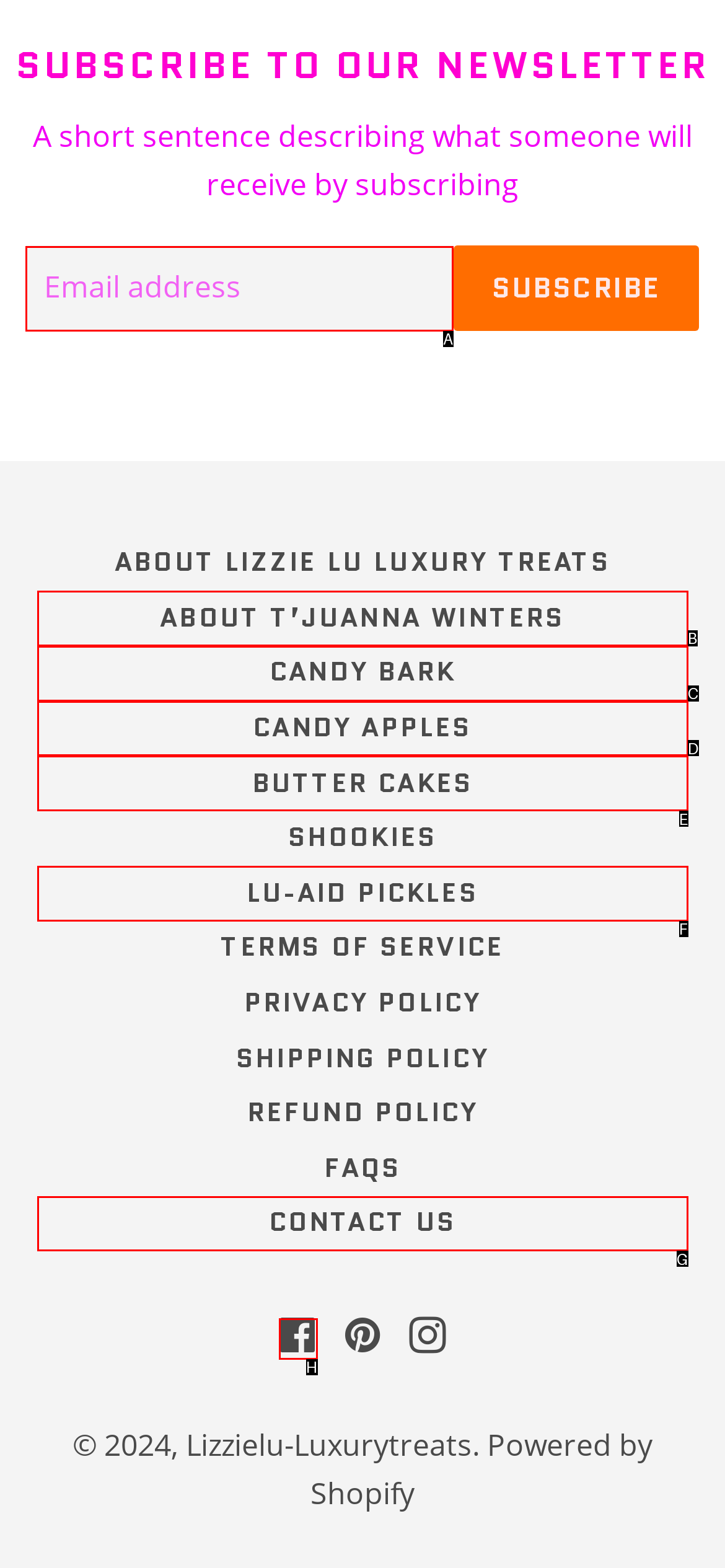Specify the letter of the UI element that should be clicked to achieve the following: Go to the about page
Provide the corresponding letter from the choices given.

None